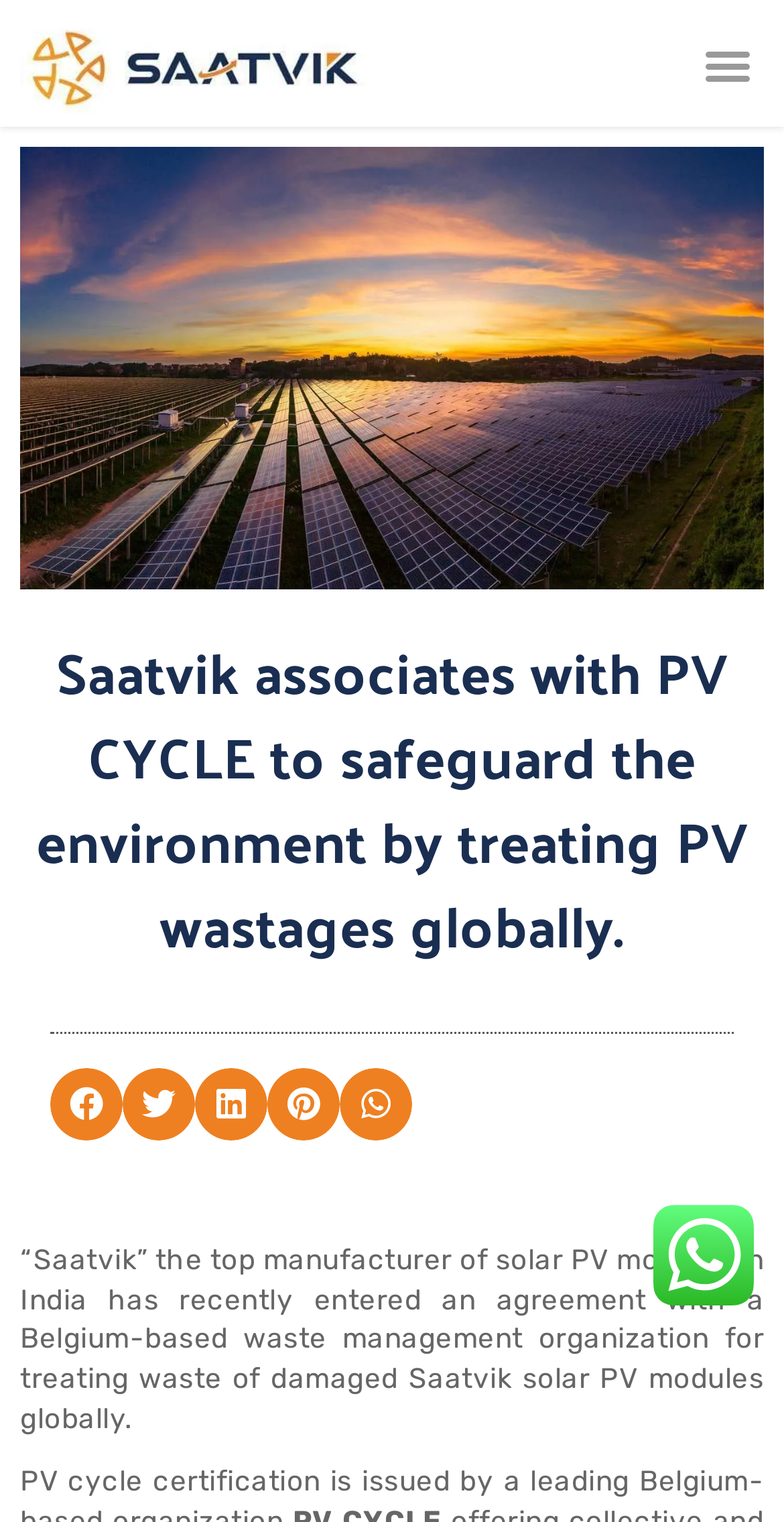What is the location of the waste management organization?
Provide an in-depth answer to the question, covering all aspects.

The static text mentions that Saatvik has entered an agreement with a Belgium-based waste management organization, which implies that the organization is located in Belgium.